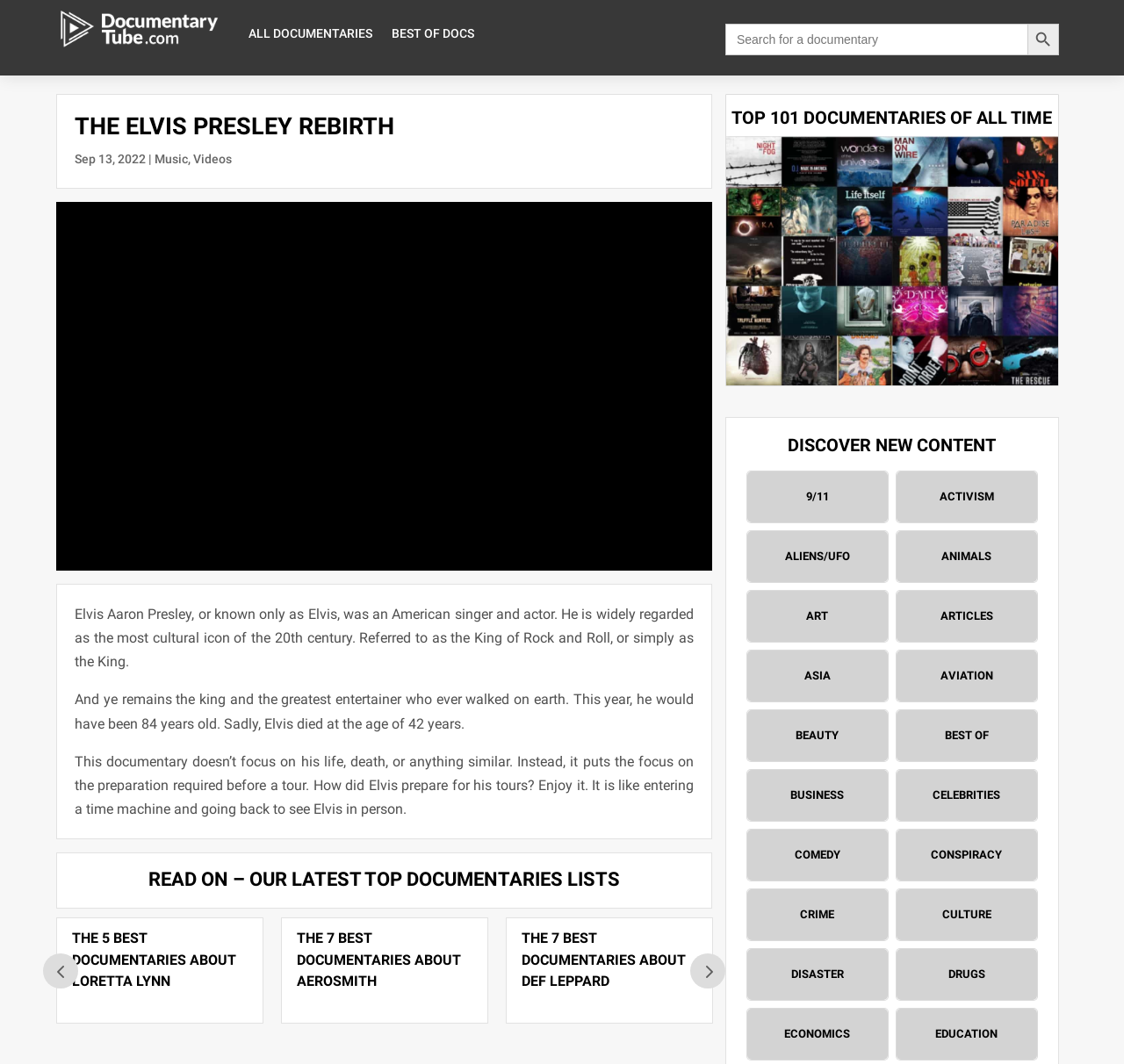Locate the bounding box coordinates of the clickable part needed for the task: "Read about Elvis Presley".

[0.066, 0.569, 0.617, 0.63]